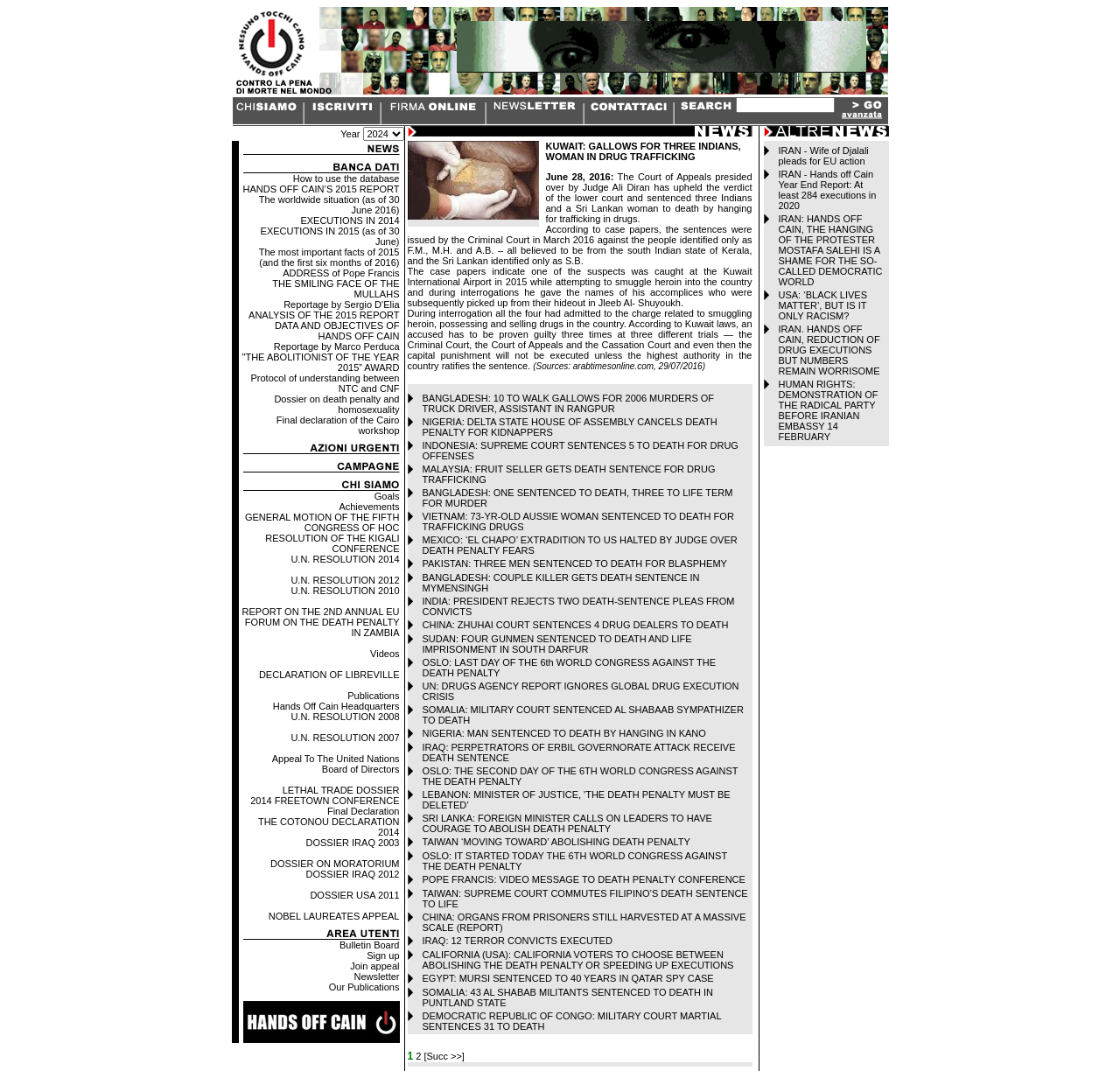Please specify the bounding box coordinates of the area that should be clicked to accomplish the following instruction: "Click the image on the top right". The coordinates should consist of four float numbers between 0 and 1, i.e., [left, top, right, bottom].

[0.774, 0.02, 0.793, 0.067]